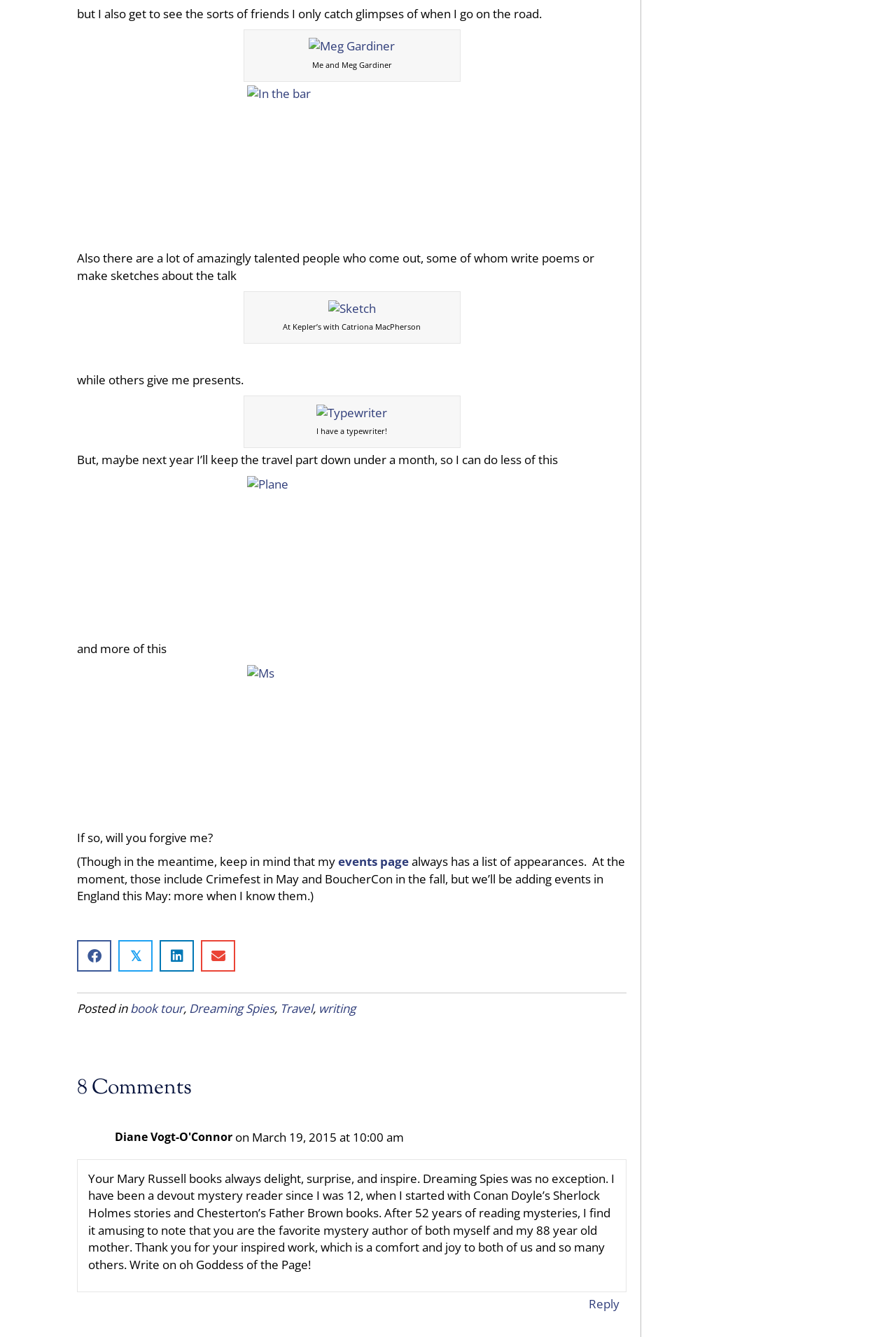Identify the bounding box coordinates of the area you need to click to perform the following instruction: "Share on Facebook".

[0.086, 0.703, 0.124, 0.727]